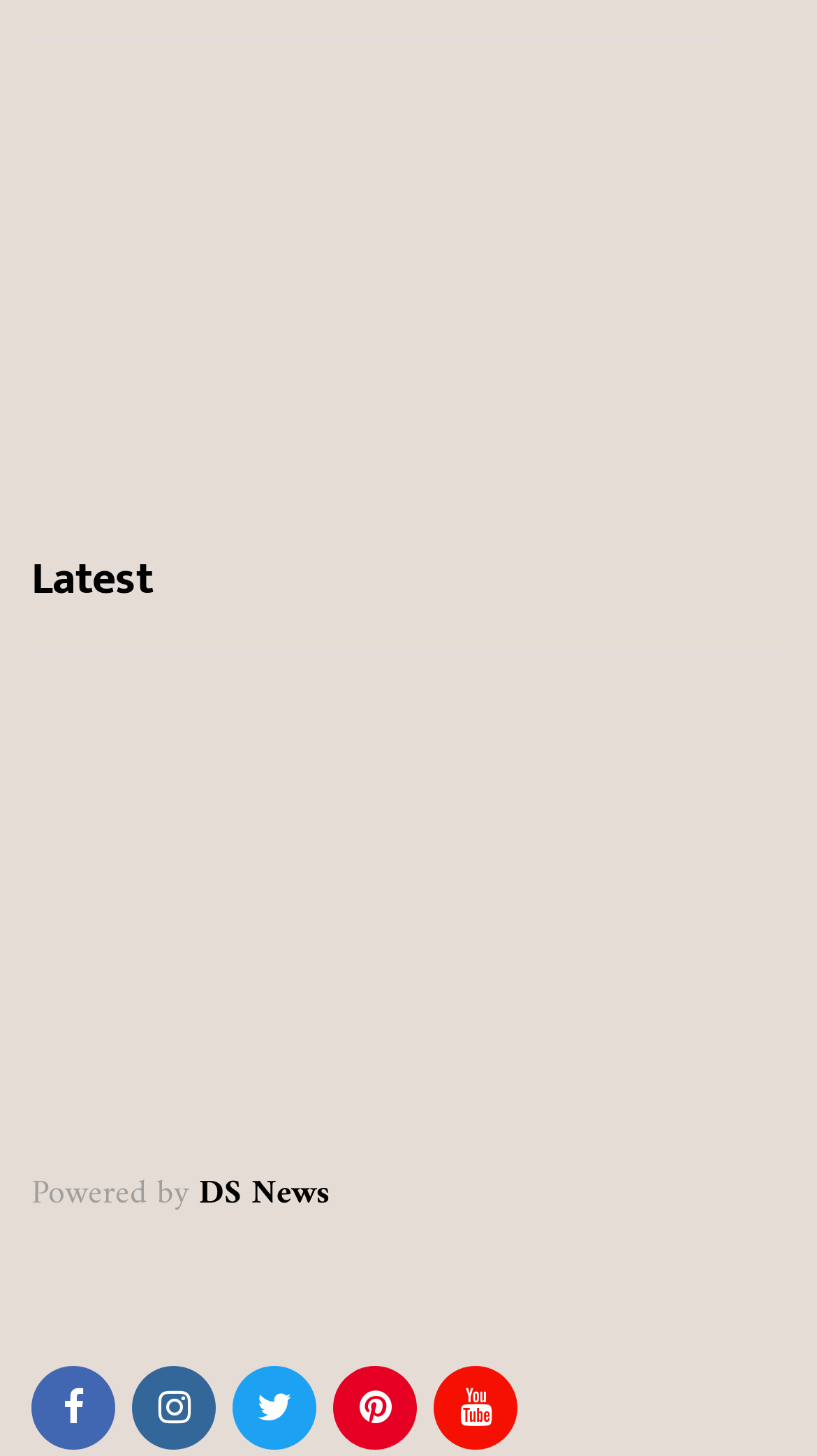Determine the bounding box coordinates of the element's region needed to click to follow the instruction: "Explore LIFESTYLE". Provide these coordinates as four float numbers between 0 and 1, formatted as [left, top, right, bottom].

[0.038, 0.365, 0.269, 0.396]